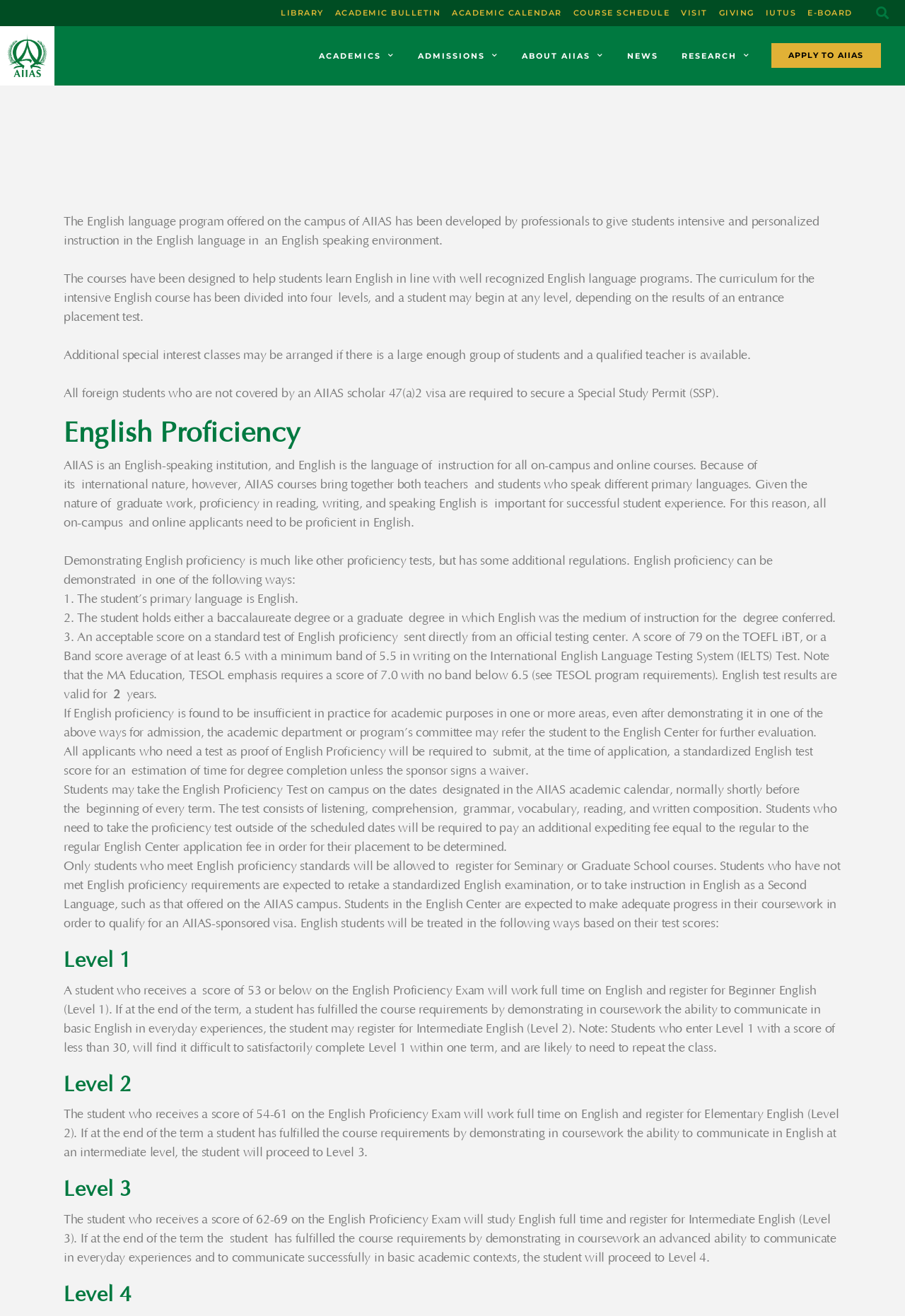Identify the bounding box coordinates for the region to click in order to carry out this instruction: "Visit the library". Provide the coordinates using four float numbers between 0 and 1, formatted as [left, top, right, bottom].

[0.31, 0.005, 0.358, 0.014]